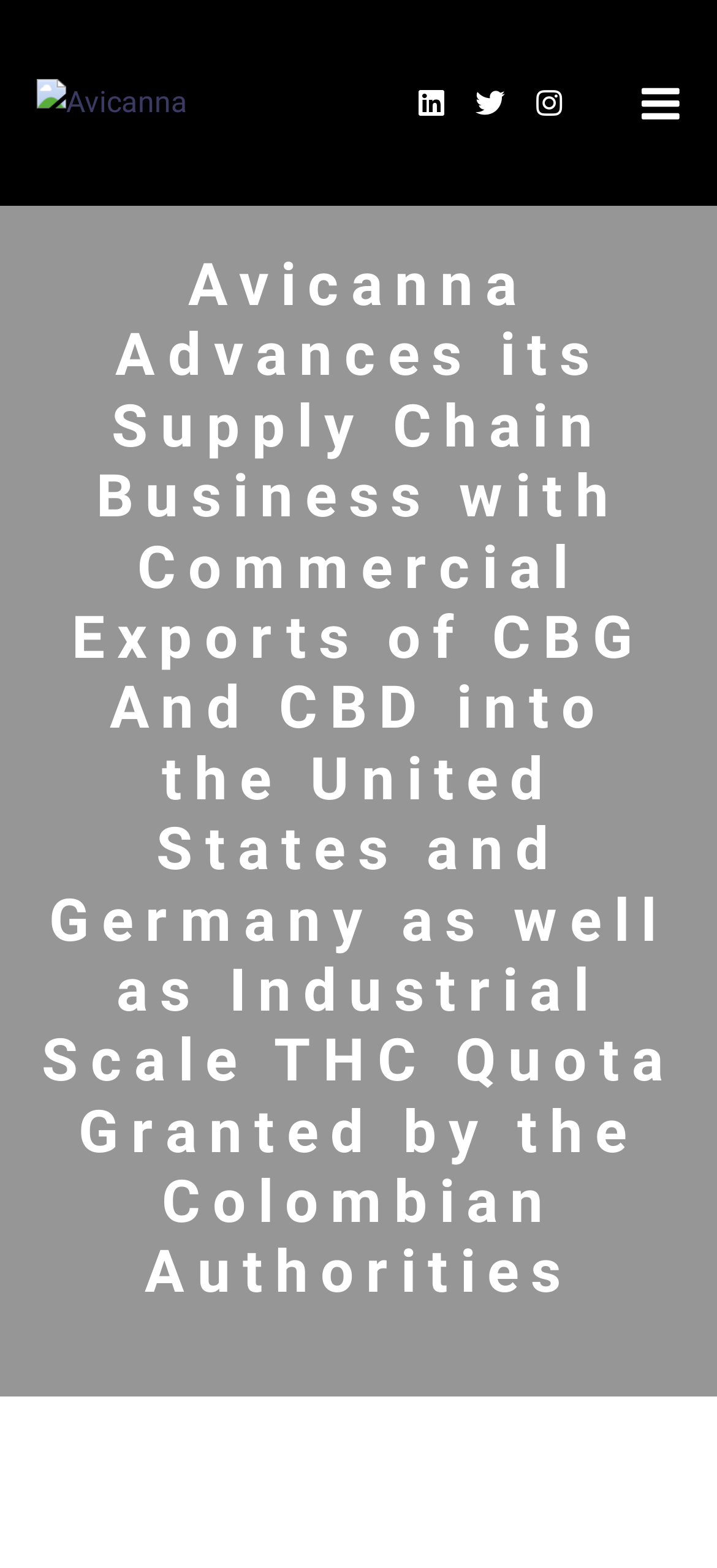Give a one-word or one-phrase response to the question: 
What is the location of the company's operation?

United States, Germany, and Colombia